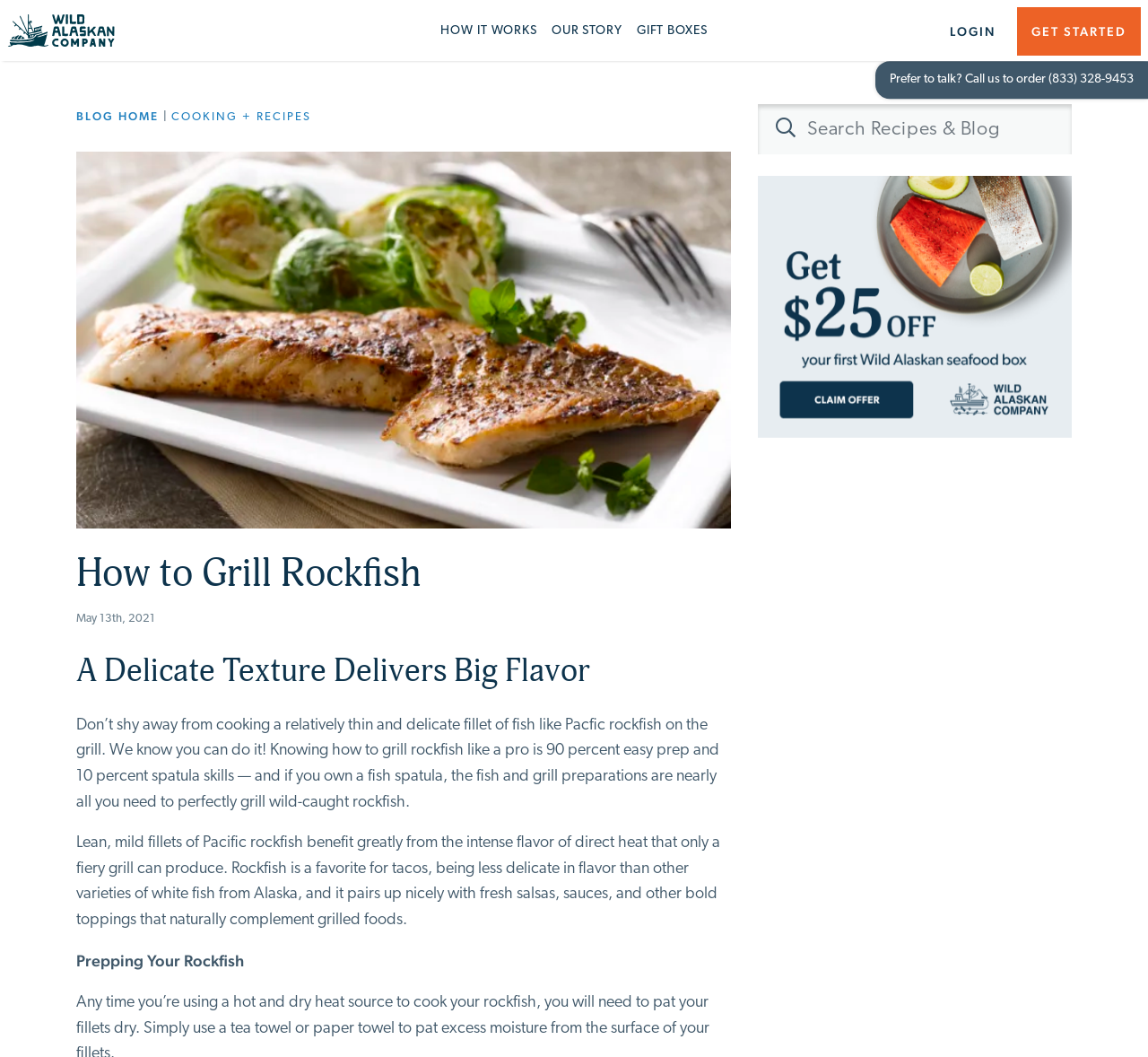Generate the title text from the webpage.

How to Grill Rockfish